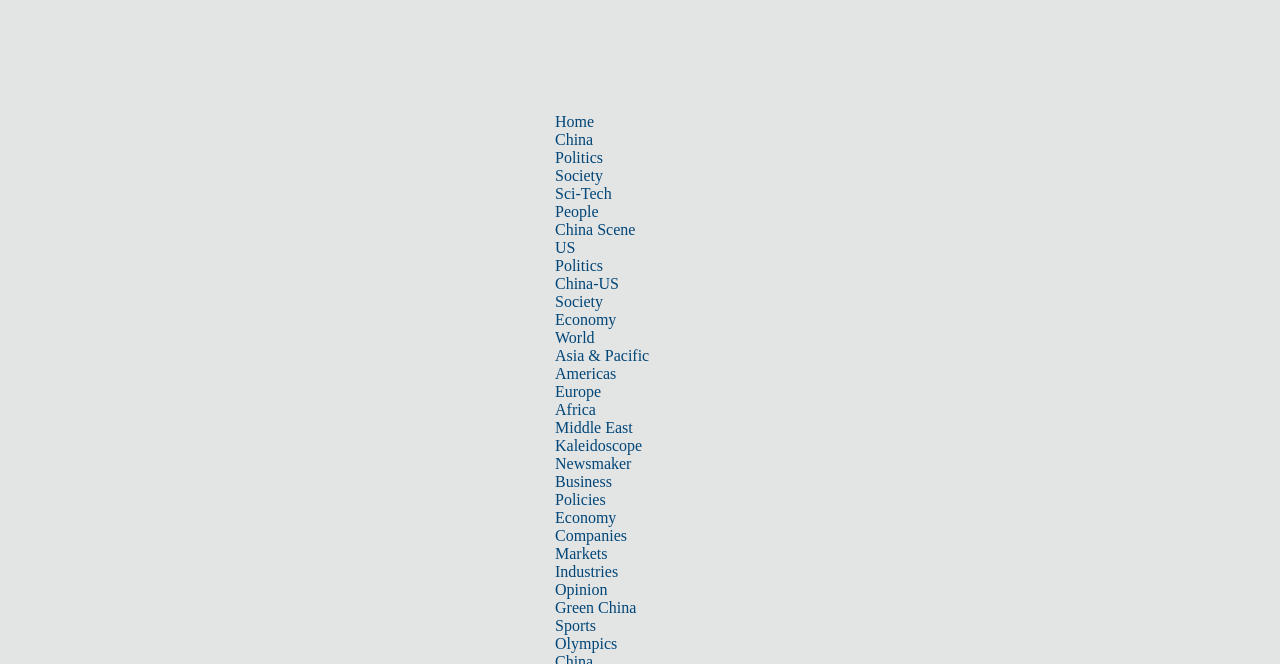What is the first link in the top navigation bar?
Based on the screenshot, provide a one-word or short-phrase response.

Home